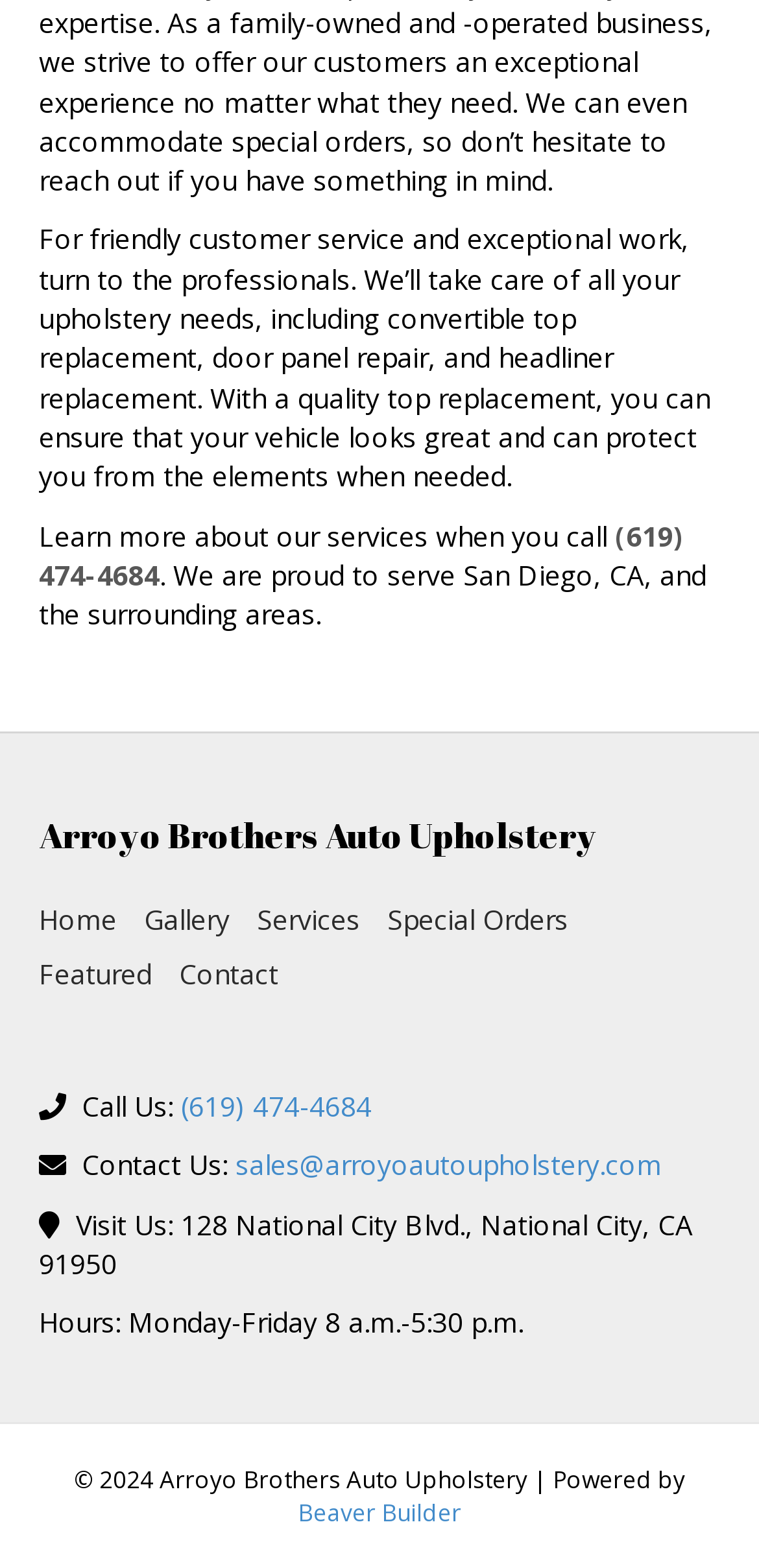Please find the bounding box coordinates of the section that needs to be clicked to achieve this instruction: "Visit the home page".

[0.051, 0.574, 0.154, 0.598]